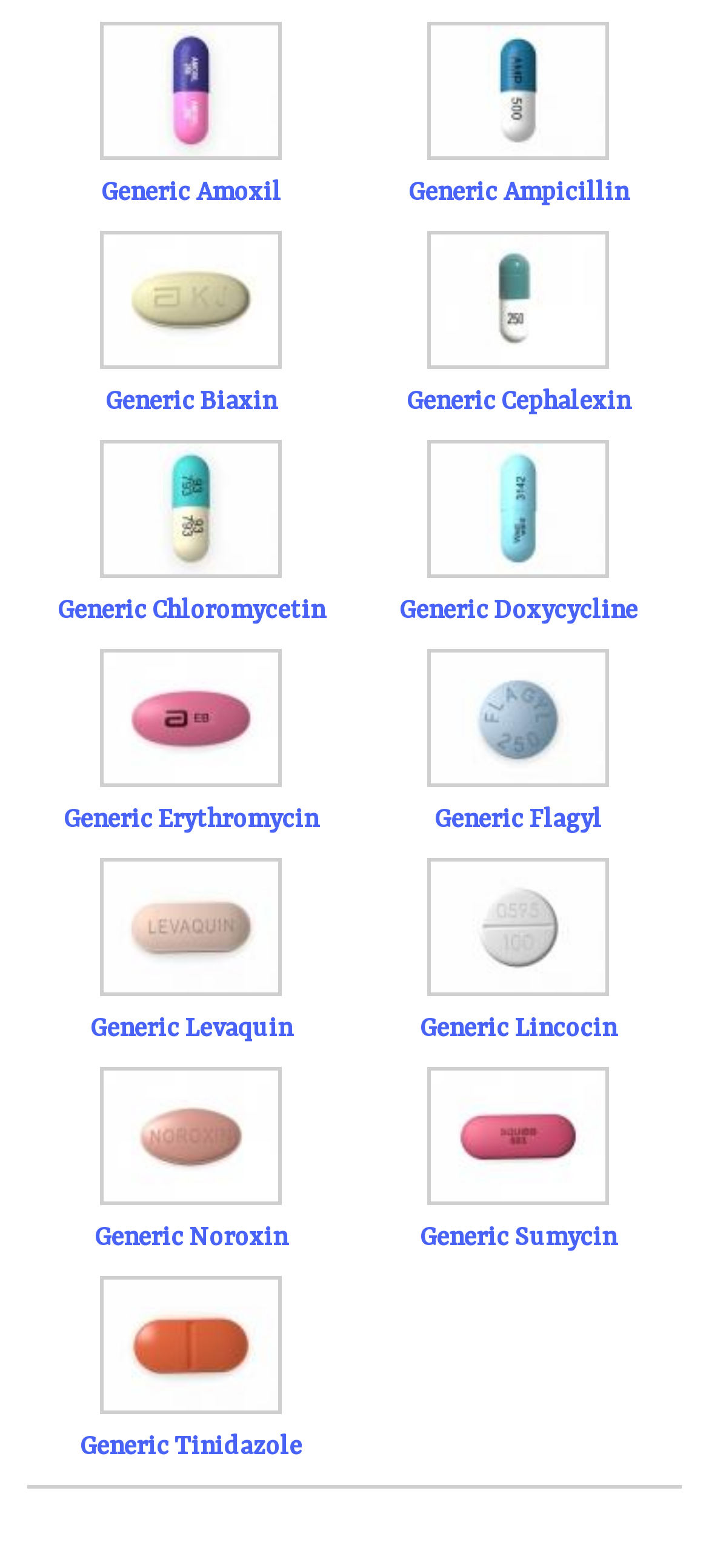Please identify the bounding box coordinates of the element's region that should be clicked to execute the following instruction: "View Generic Erythromycin". The bounding box coordinates must be four float numbers between 0 and 1, i.e., [left, top, right, bottom].

[0.09, 0.513, 0.449, 0.532]